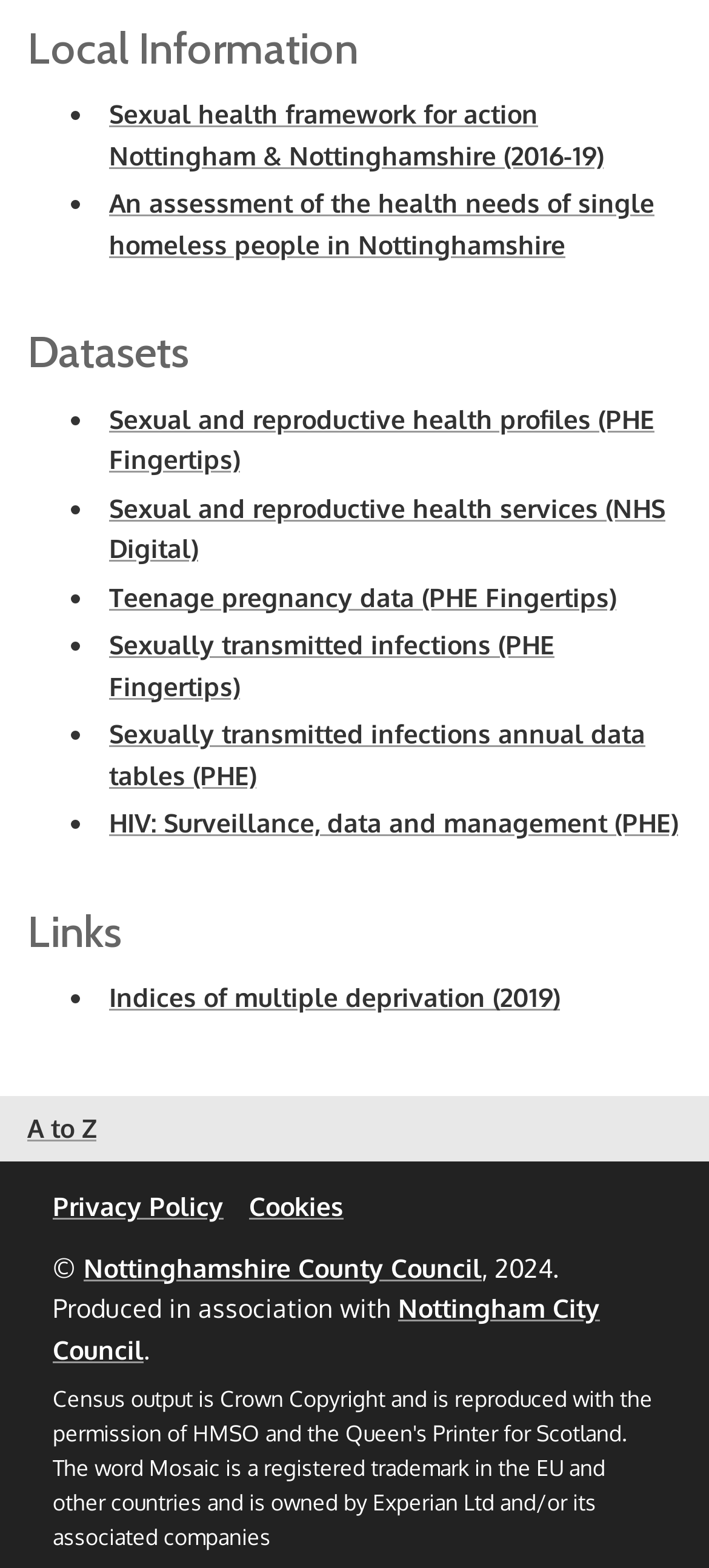Answer the following inquiry with a single word or phrase:
What is the first topic listed under 'Local Information'?

Sexual health framework